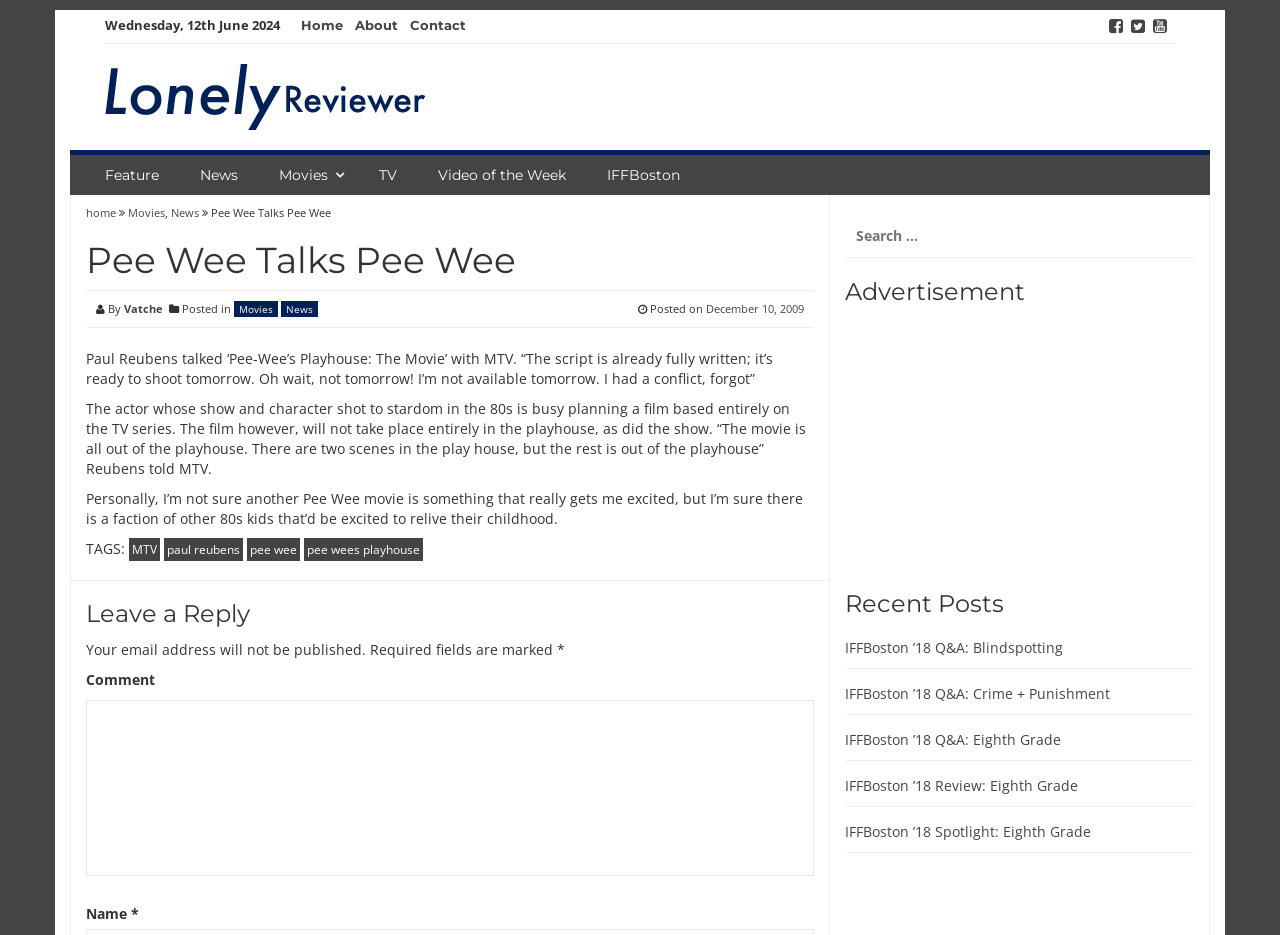Find the bounding box coordinates for the area that should be clicked to accomplish the instruction: "Leave a reply".

[0.067, 0.643, 0.636, 0.671]